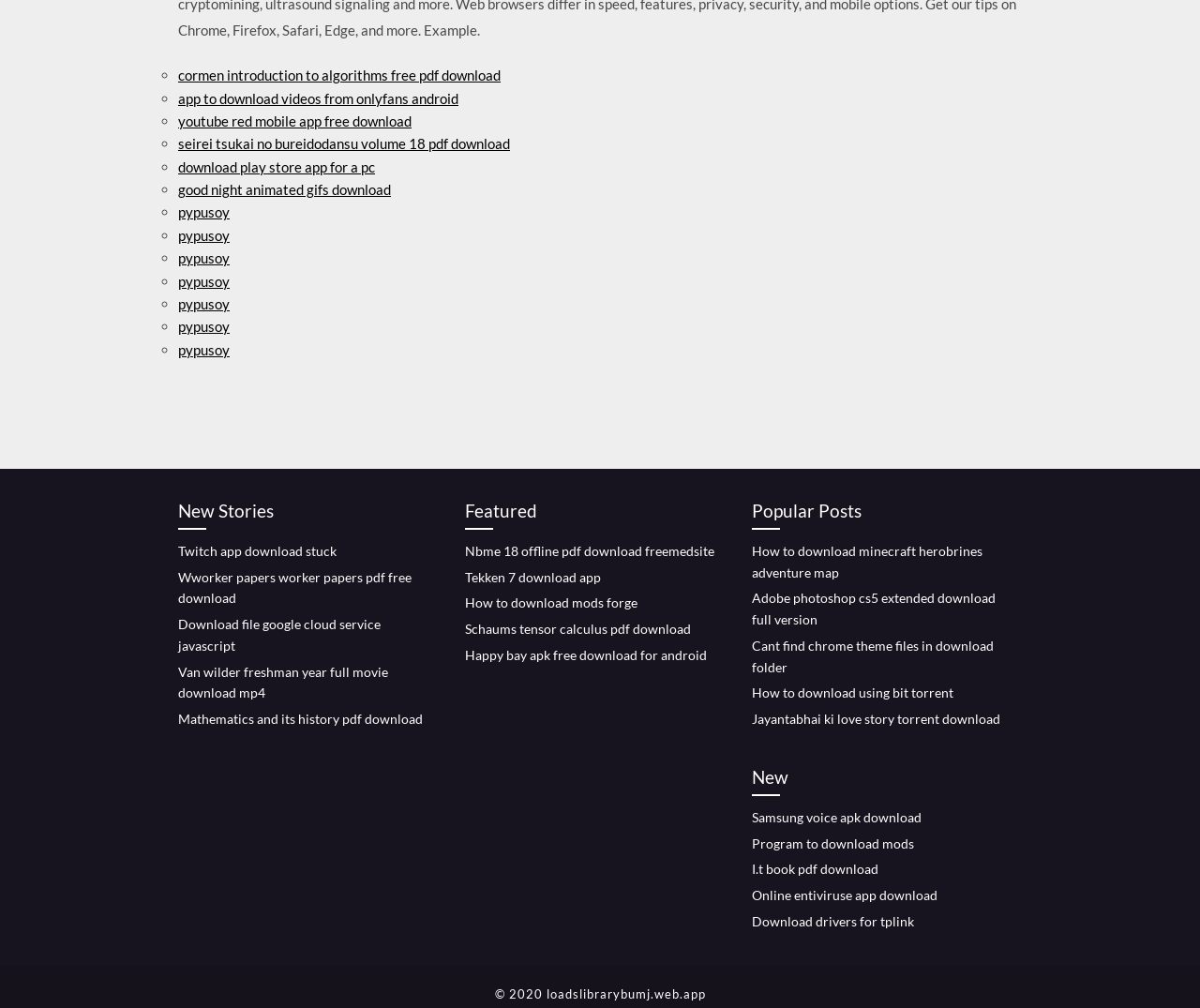Provide the bounding box coordinates, formatted as (top-left x, top-left y, bottom-right x, bottom-right y), with all values being floating point numbers between 0 and 1. Identify the bounding box of the UI element that matches the description: Change Text Size

None